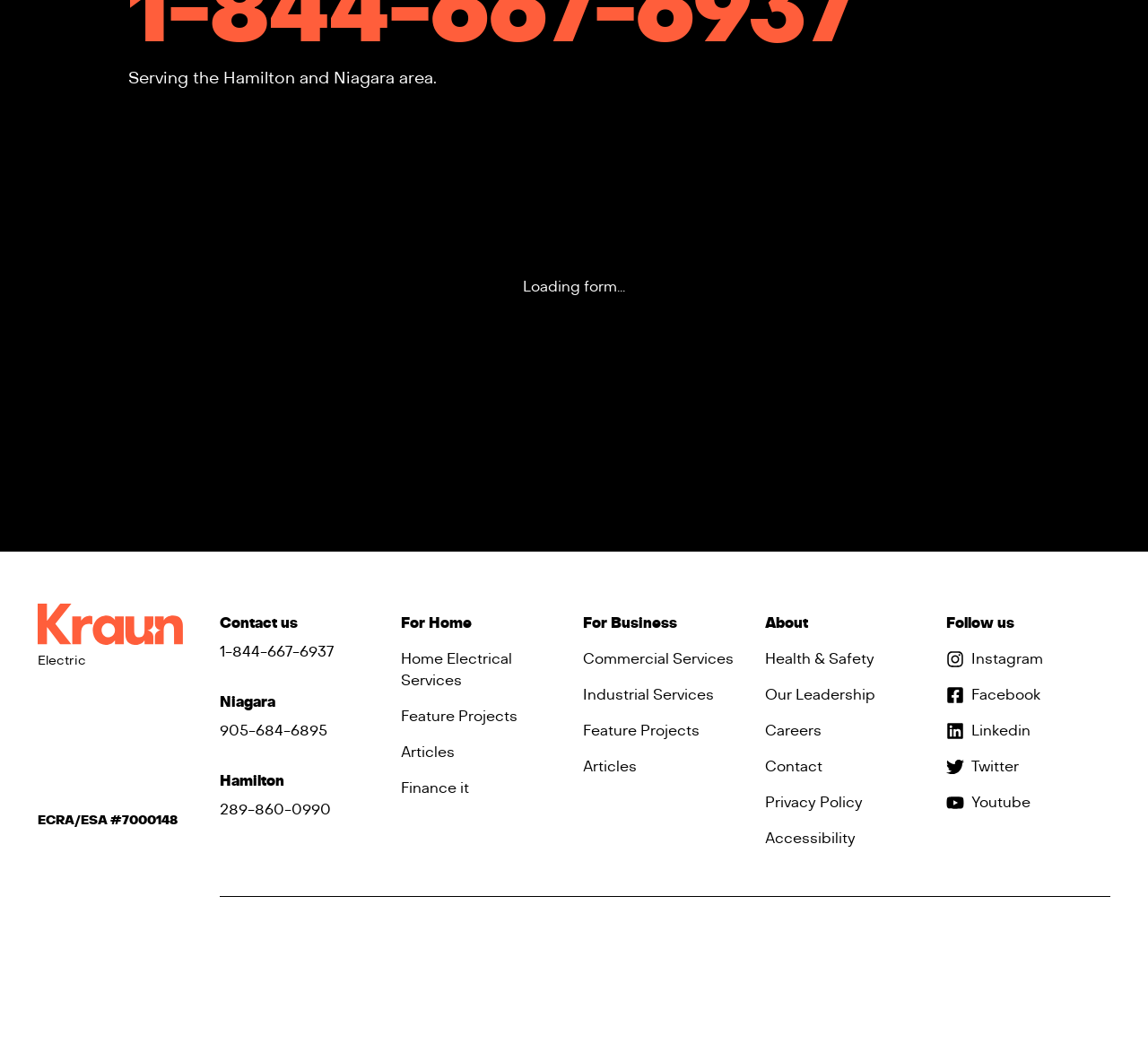Find the bounding box coordinates for the area you need to click to carry out the instruction: "Contact us". The coordinates should be four float numbers between 0 and 1, indicated as [left, top, right, bottom].

[0.191, 0.584, 0.259, 0.601]